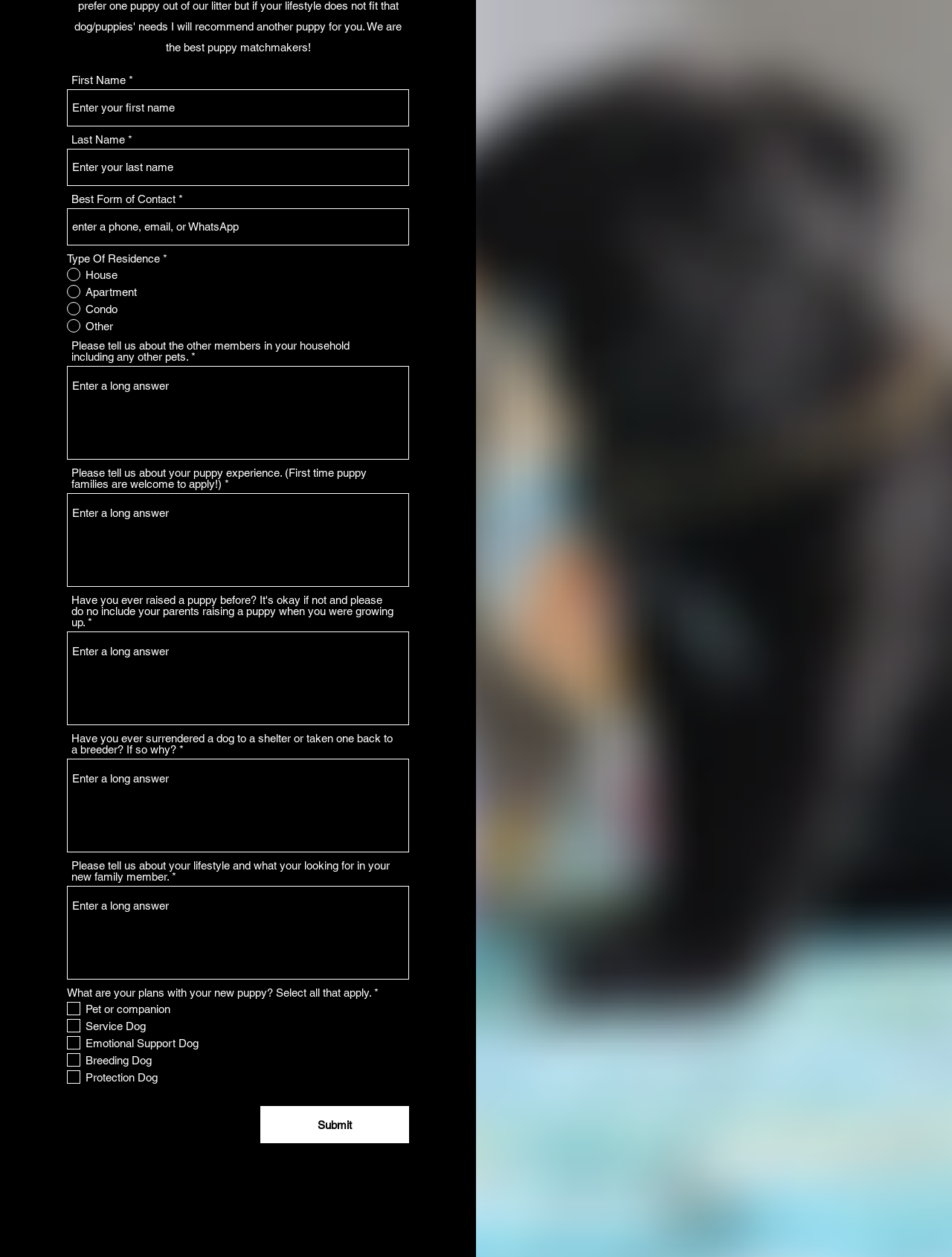How many types of residences are listed?
Using the visual information from the image, give a one-word or short-phrase answer.

4